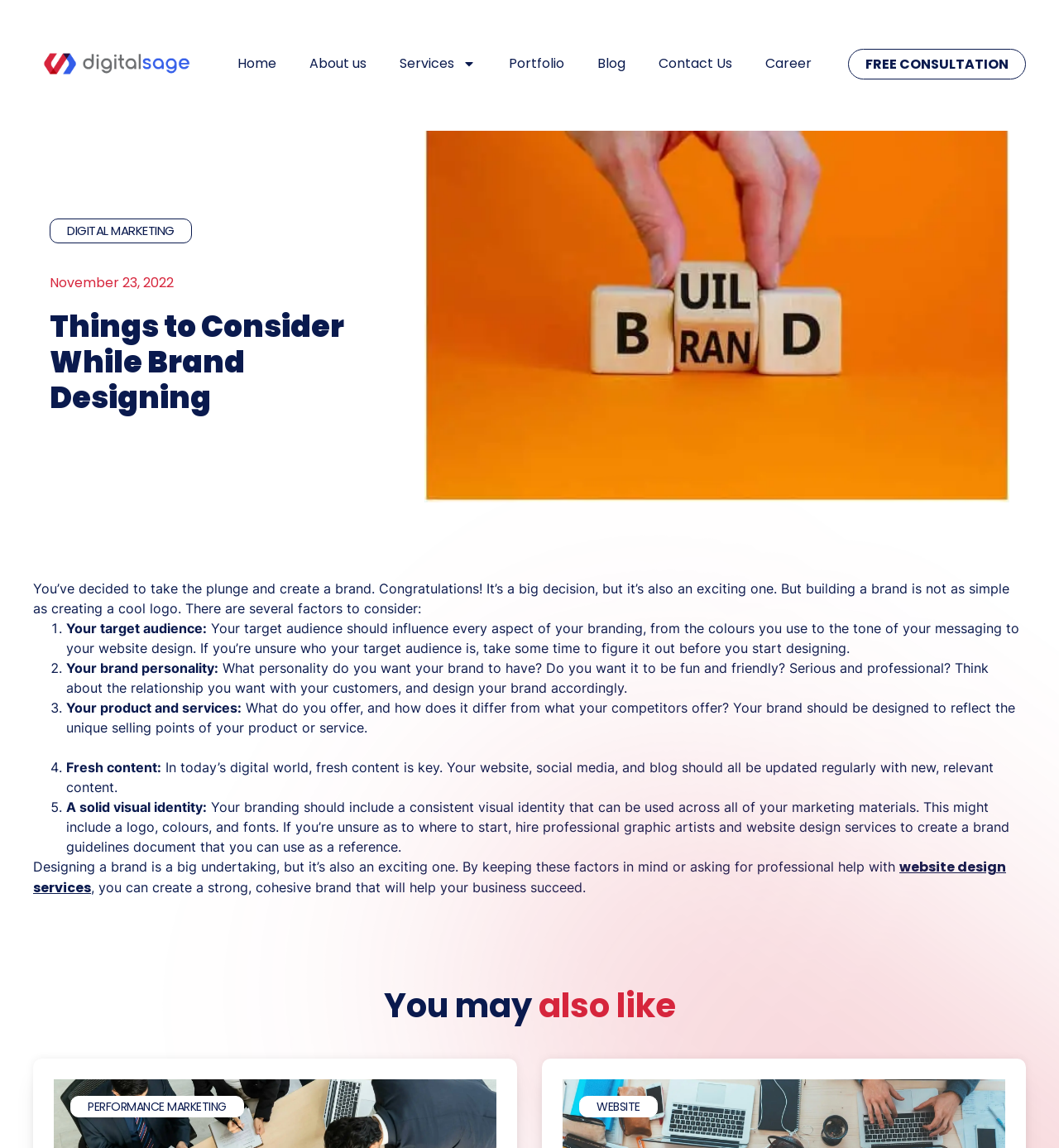Provide the bounding box coordinates of the section that needs to be clicked to accomplish the following instruction: "Explore 'WEBSITE' services."

[0.563, 0.957, 0.604, 0.971]